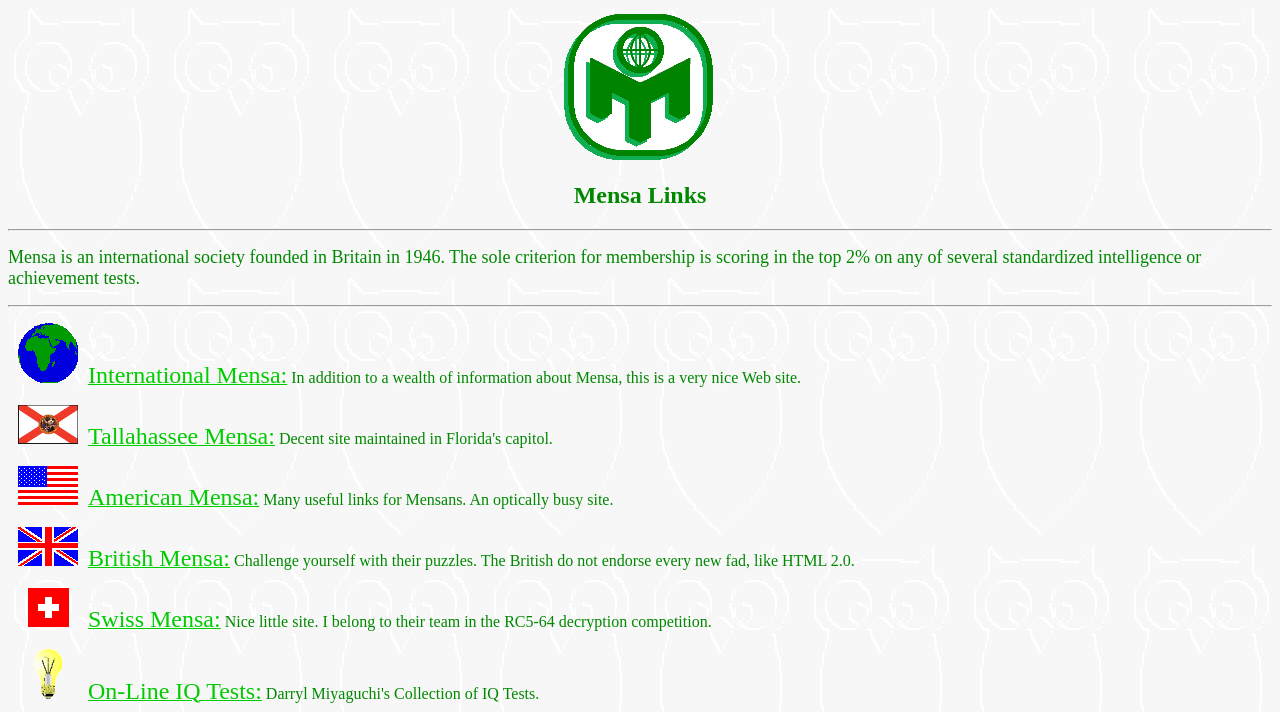Given the description On-Line IQ Tests:, predict the bounding box coordinates of the UI element. Ensure the coordinates are in the format (top-left x, top-left y, bottom-right x, bottom-right y) and all values are between 0 and 1.

[0.006, 0.962, 0.205, 0.986]